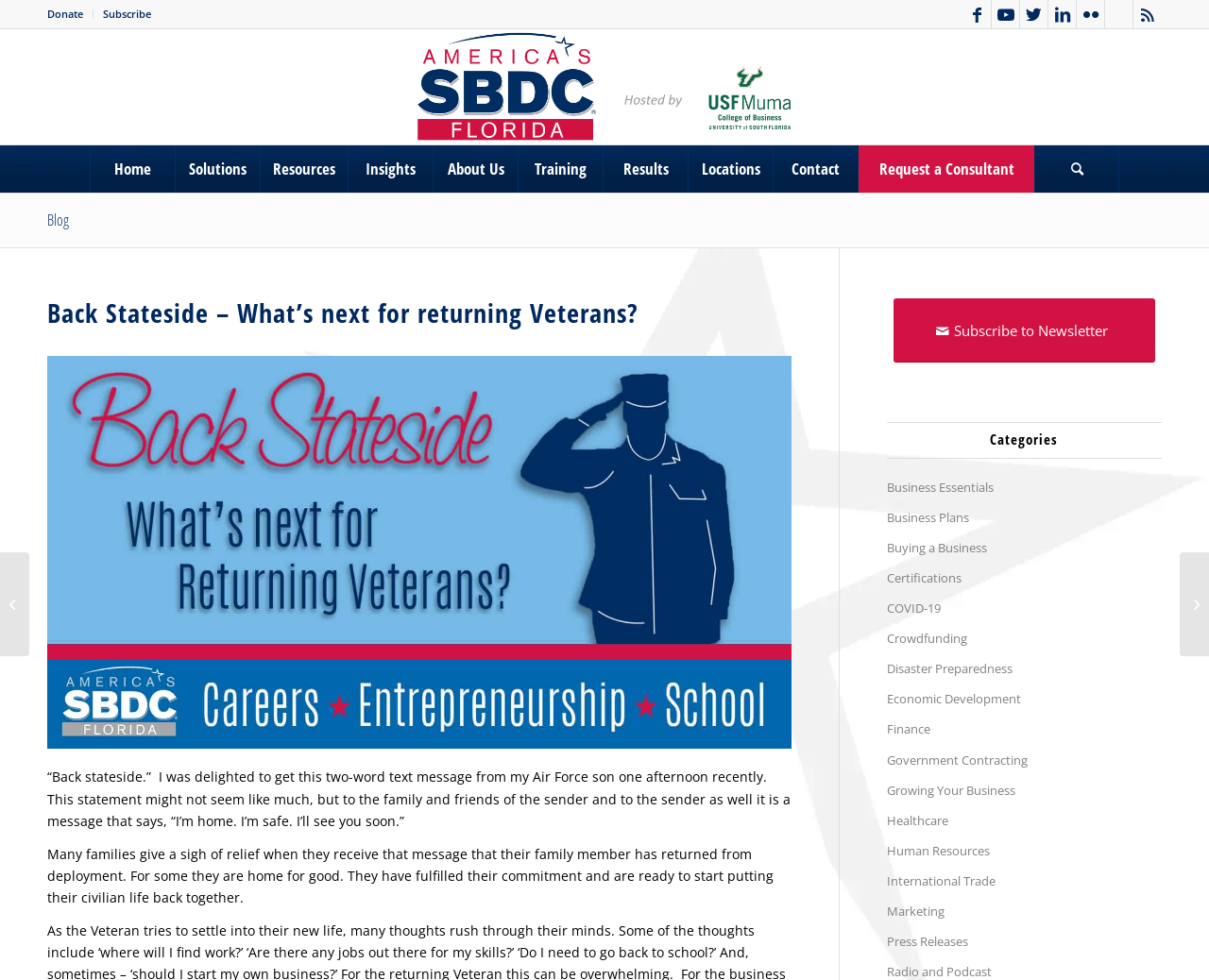Please determine the bounding box coordinates of the element's region to click for the following instruction: "Read Business Essentials article".

[0.733, 0.482, 0.961, 0.513]